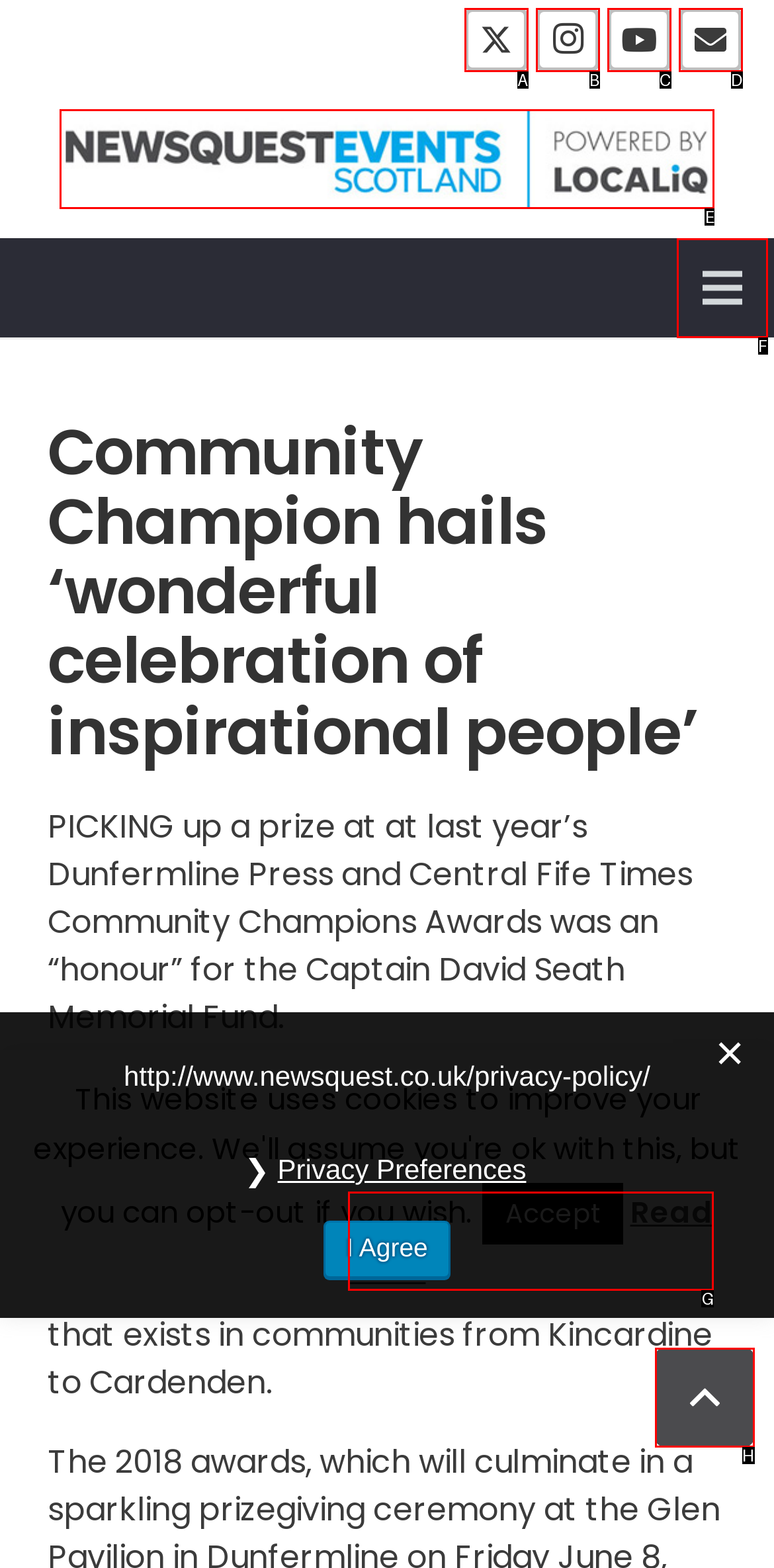Identify the letter of the UI element needed to carry out the task: Click Read More
Reply with the letter of the chosen option.

G